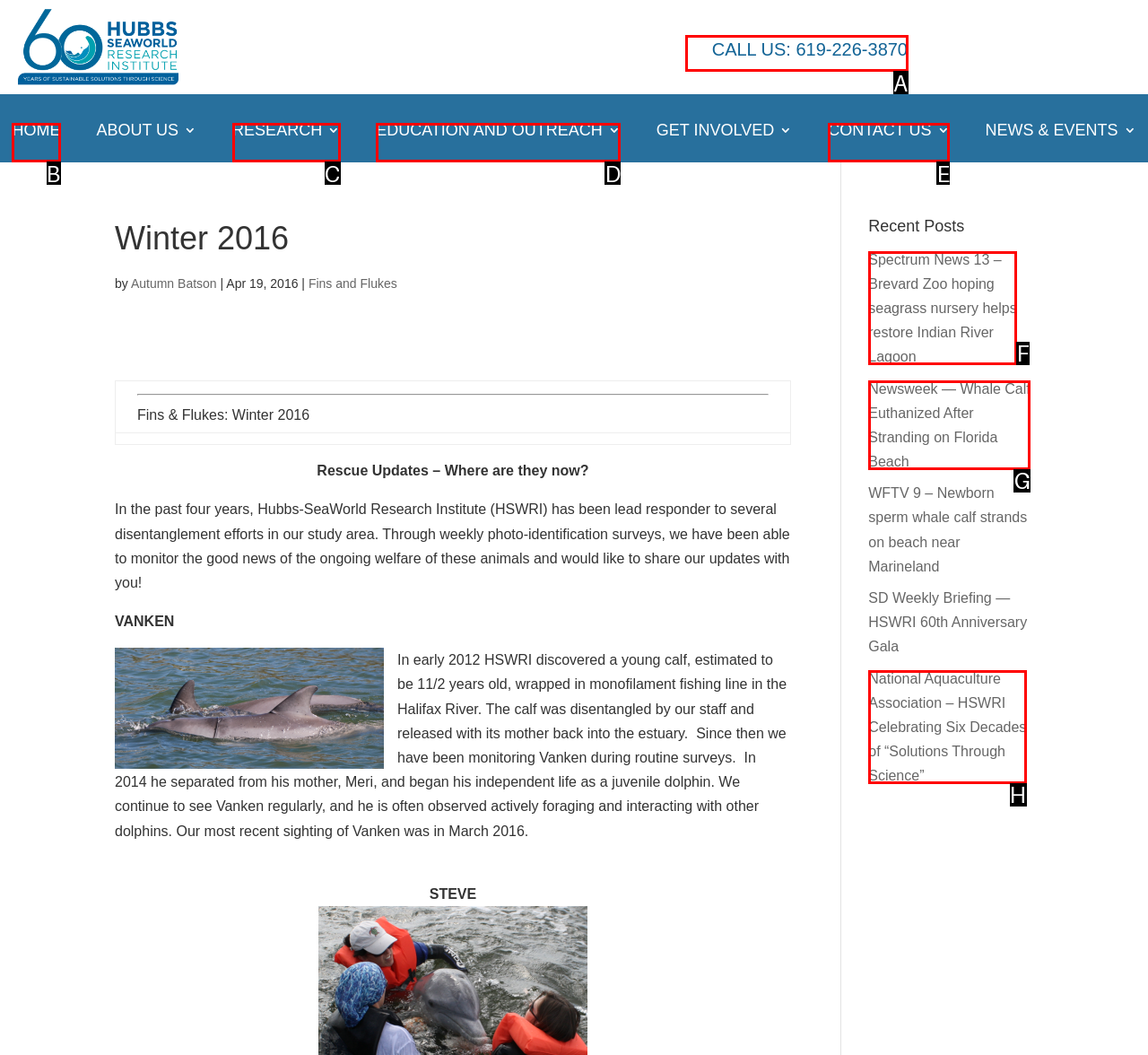Point out the letter of the HTML element you should click on to execute the task: Call the phone number
Reply with the letter from the given options.

A